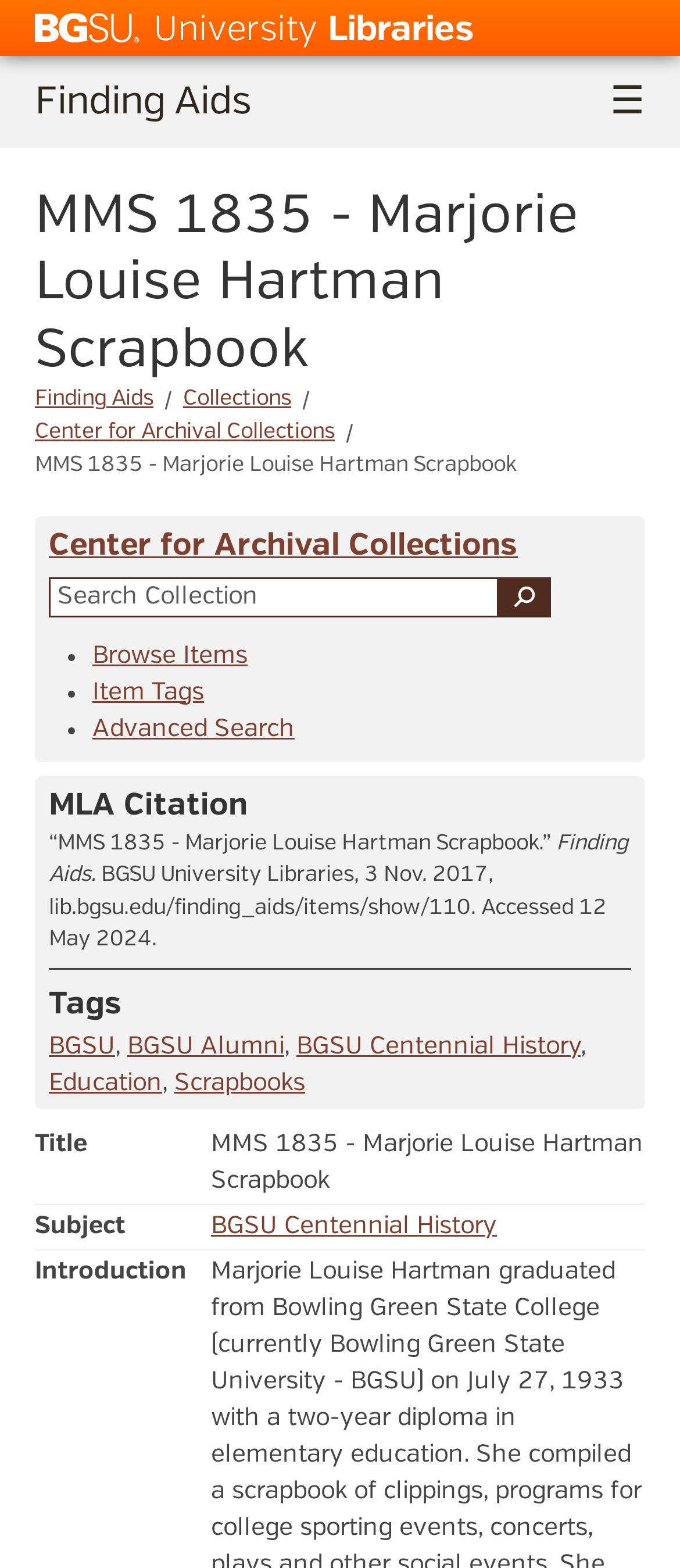Find the bounding box coordinates of the element to click in order to complete this instruction: "Search Collection". The bounding box coordinates must be four float numbers between 0 and 1, denoted as [left, top, right, bottom].

[0.072, 0.368, 0.733, 0.393]